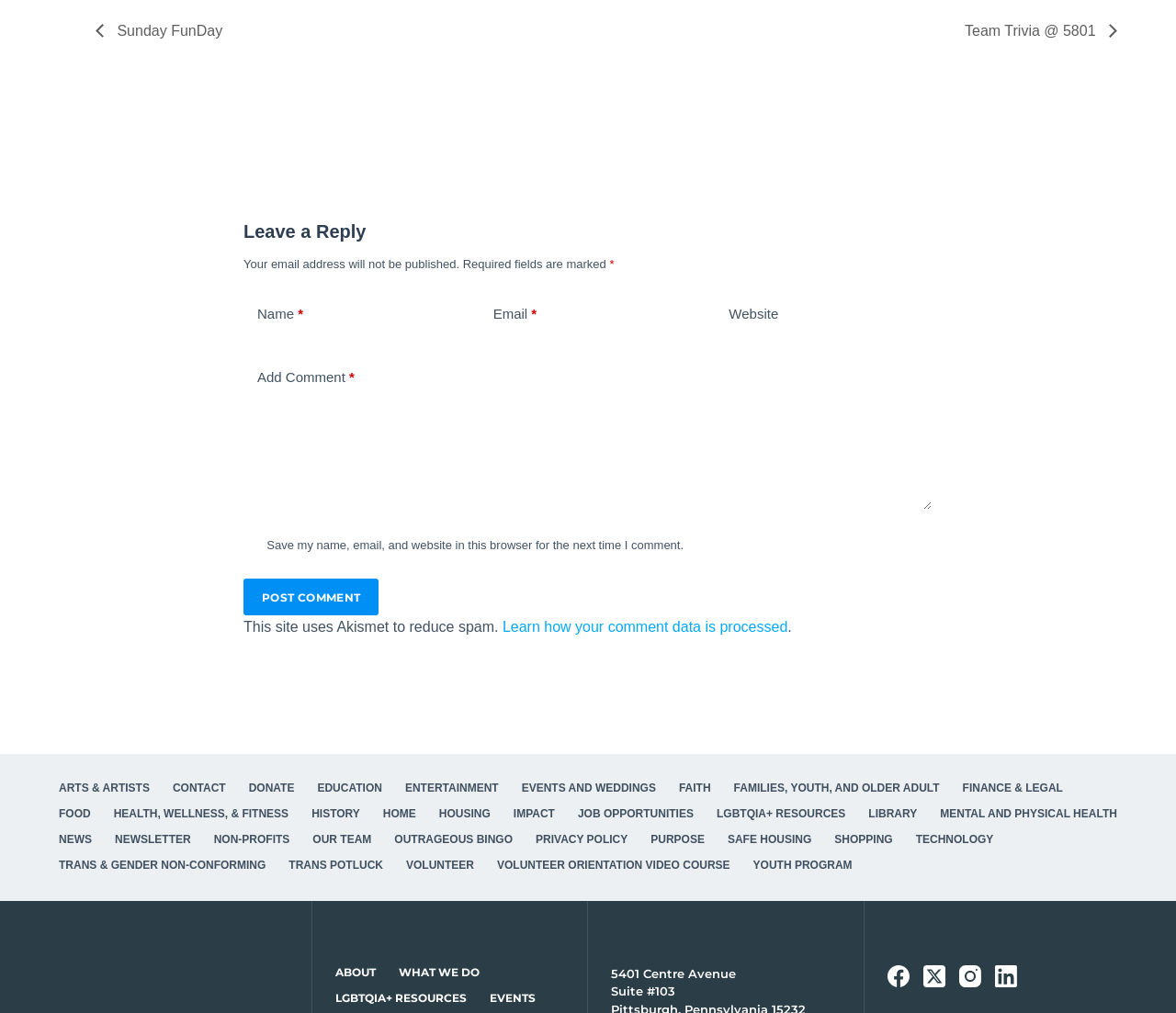Give a one-word or one-phrase response to the question: 
What is the purpose of the 'Leave a Reply' section?

To comment